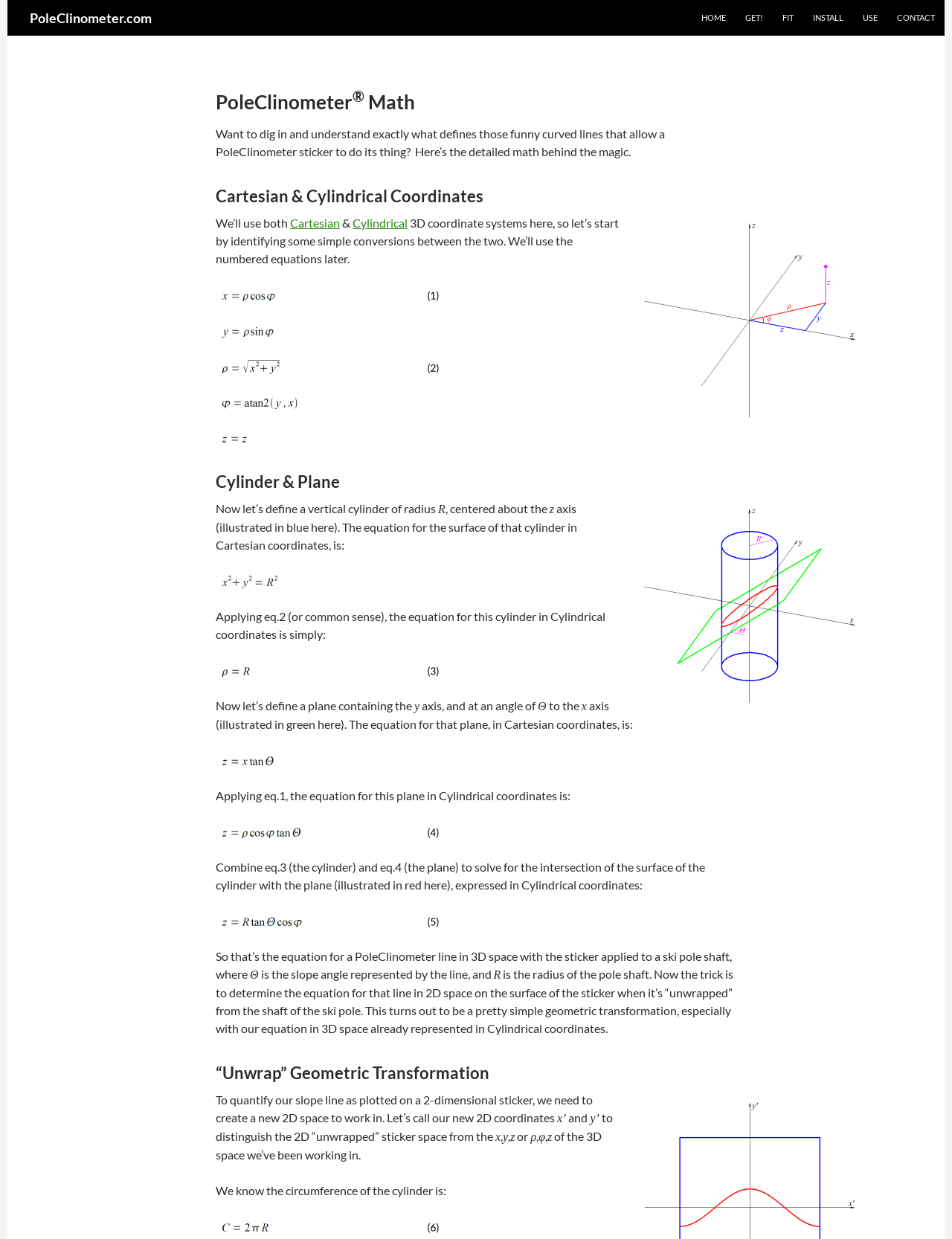Give a one-word or short phrase answer to the question: 
What is the name of the website?

PoleClinometer.com